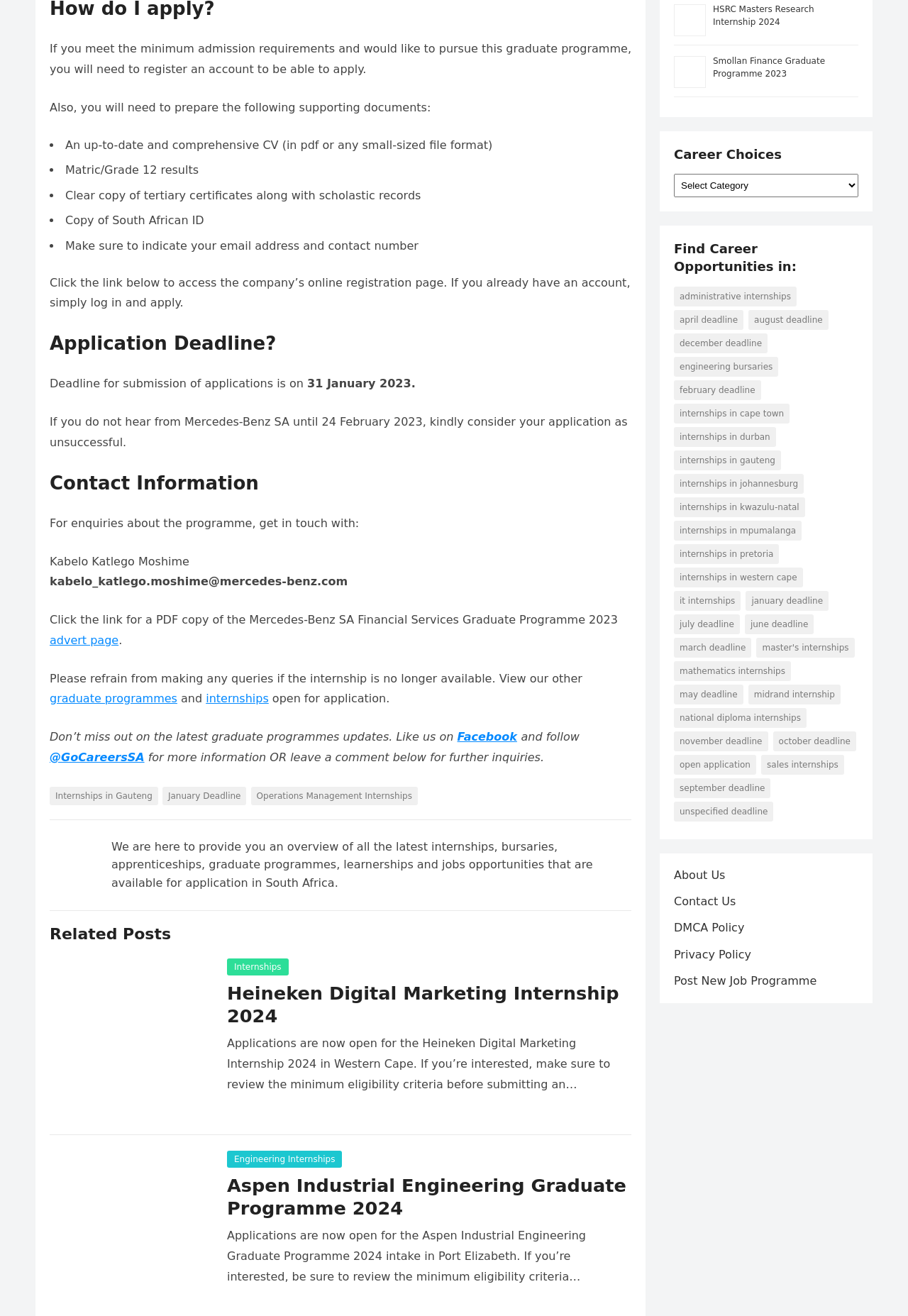Please identify the bounding box coordinates of the area I need to click to accomplish the following instruction: "Explore other graduate programmes.".

[0.055, 0.526, 0.195, 0.536]